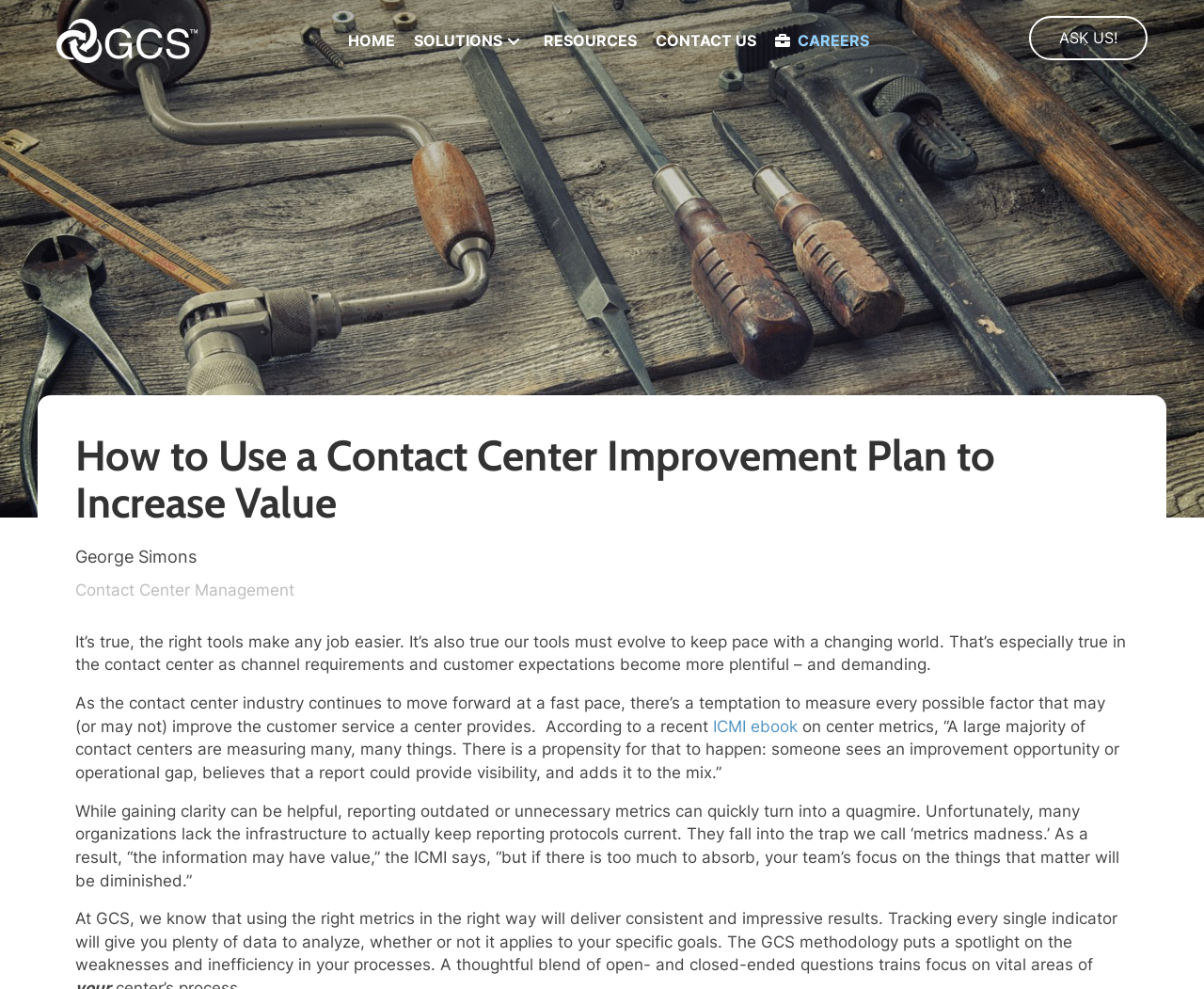Please locate the bounding box coordinates of the element that needs to be clicked to achieve the following instruction: "Contact Us". The coordinates should be four float numbers between 0 and 1, i.e., [left, top, right, bottom].

[0.537, 0.021, 0.636, 0.062]